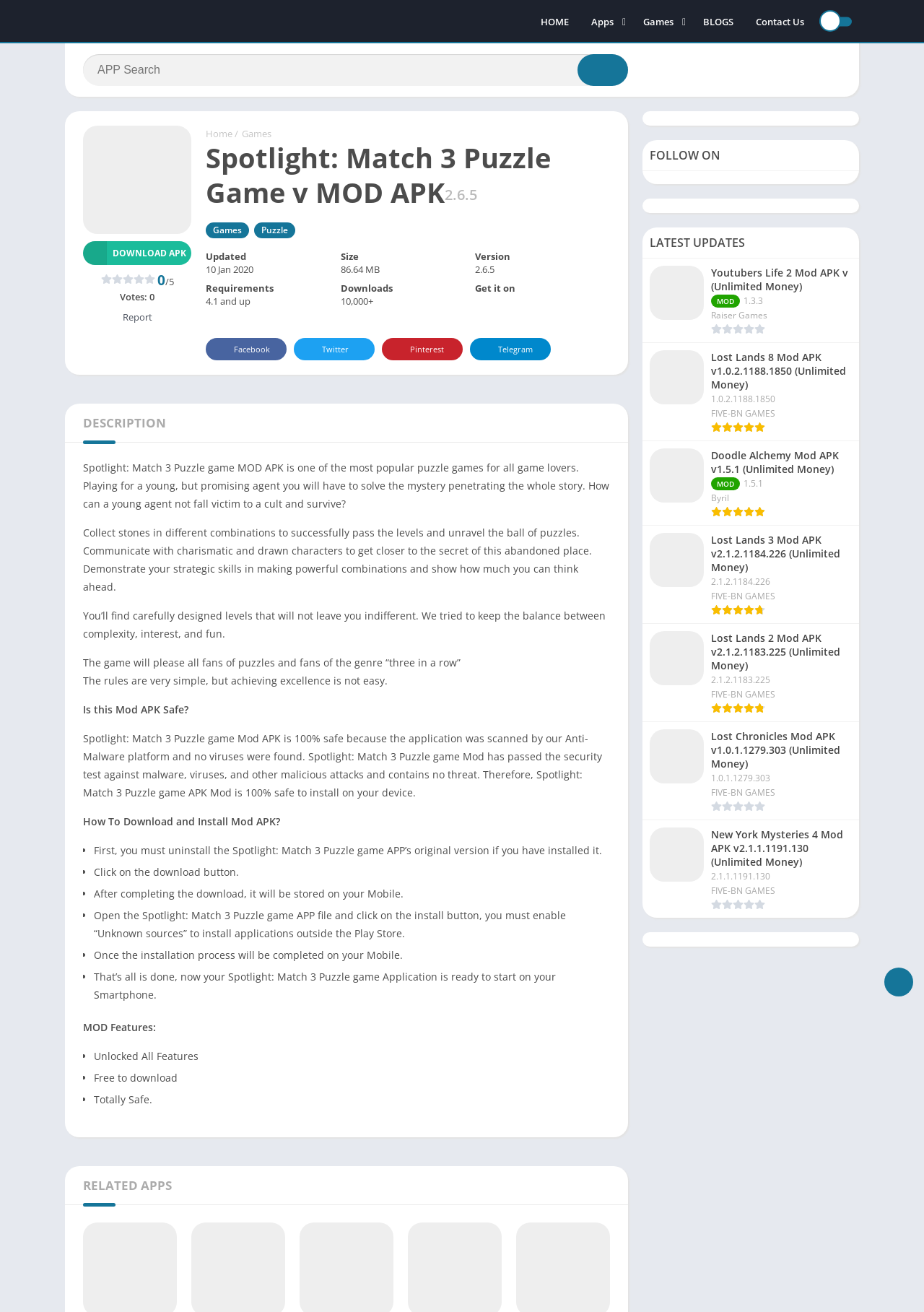Determine the bounding box coordinates of the region to click in order to accomplish the following instruction: "Search for a game". Provide the coordinates as four float numbers between 0 and 1, specifically [left, top, right, bottom].

[0.09, 0.041, 0.68, 0.065]